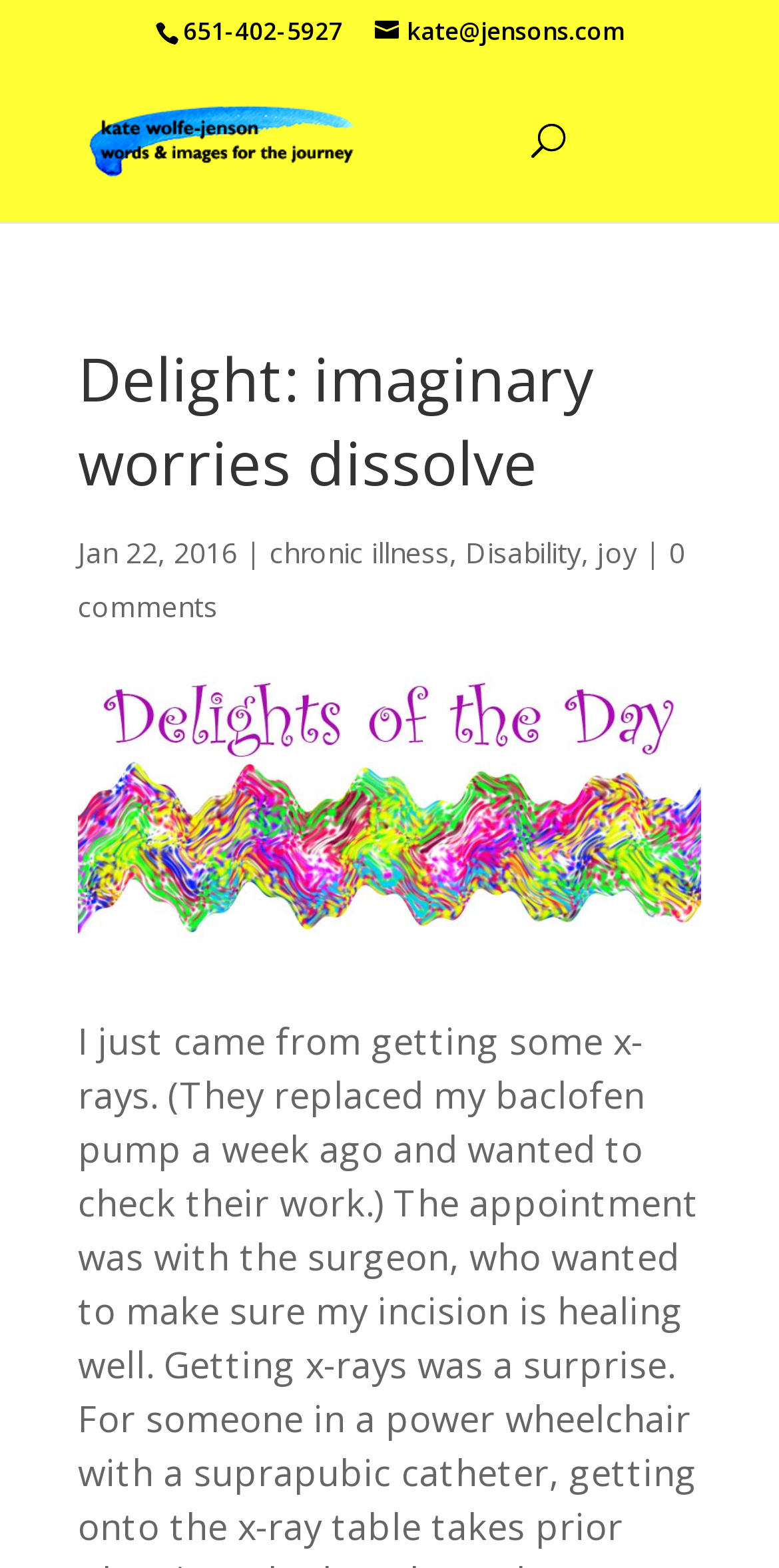Describe every aspect of the webpage in a detailed manner.

The webpage appears to be a personal blog post titled "Delight: imaginary worries dissolve" with a focus on the author's journey with chronic illness and disability. At the top of the page, there is a header section with the blog title "Journey Dancing" accompanied by an image, and a contact information section with a phone number and email address.

Below the header, there is a search bar with a label "Search for:" that spans about half of the page width. Underneath the search bar, the main content of the blog post begins. The post is dated January 22, 2016, and is categorized under the topics "chronic illness", "Disability", and "joy". The post's content is not explicitly stated, but it seems to be a personal reflection or update from the author.

To the right of the post's content, there is an image titled "Delights of the Day" that takes up a significant portion of the page. At the bottom of the page, there is a link to "0 comments", suggesting that the post has no comments yet.

Overall, the webpage has a simple and clean layout, with a focus on the blog post's content and a few visual elements to break up the text.